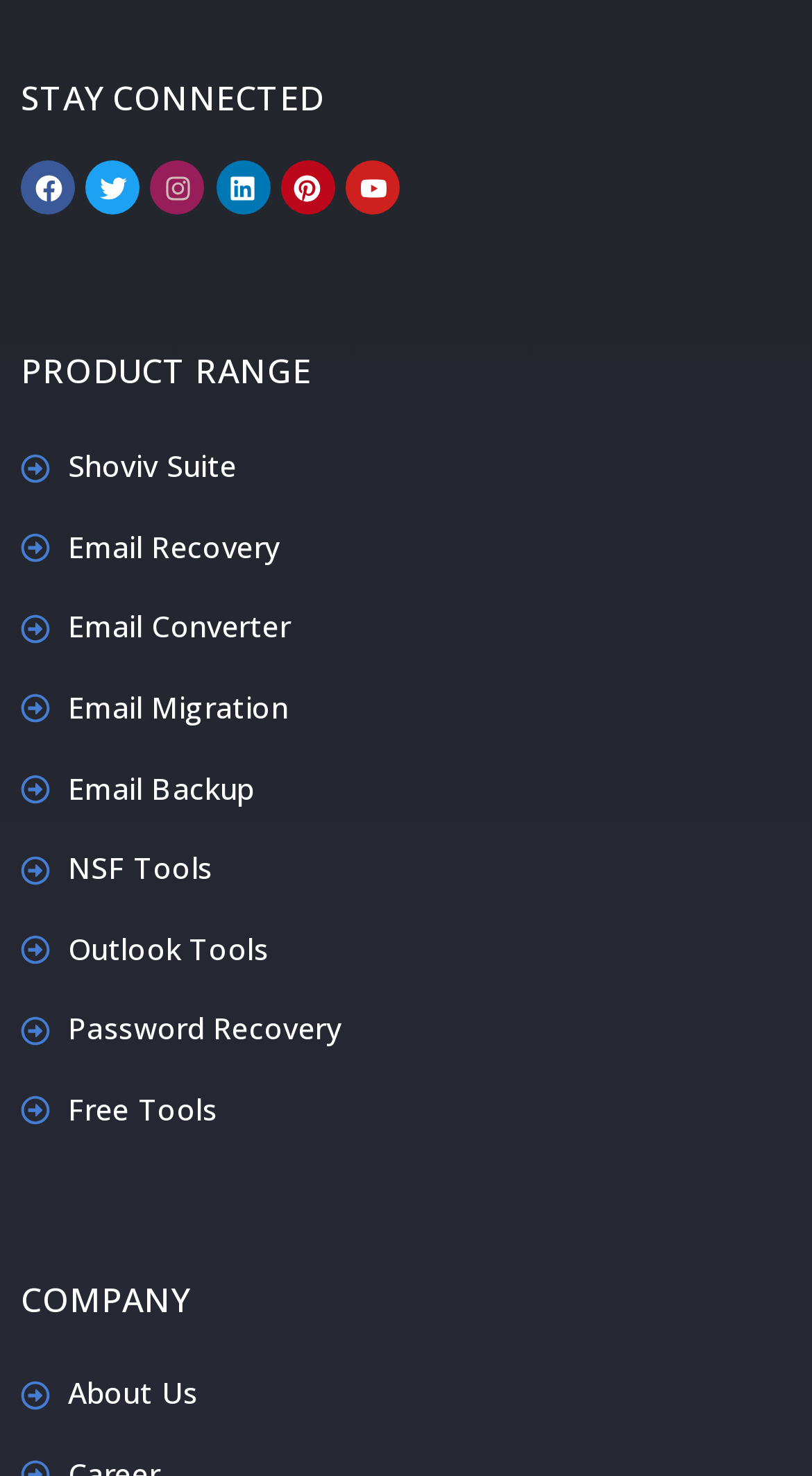Please find the bounding box coordinates for the clickable element needed to perform this instruction: "Explore Shoviv Suite".

[0.026, 0.295, 0.974, 0.338]